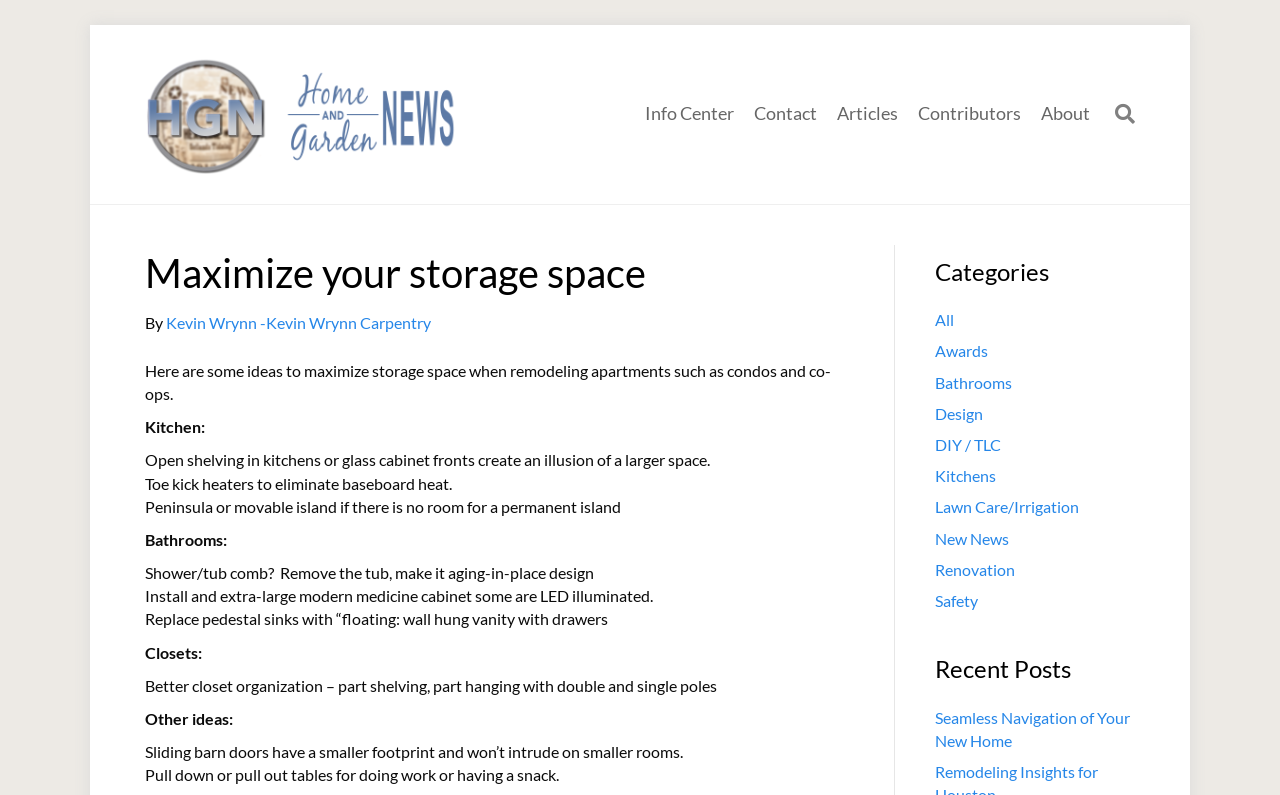Write an extensive caption that covers every aspect of the webpage.

The webpage is about maximizing storage space when remodeling apartments, specifically condos and co-ops. At the top, there is a header section with a logo image and a navigation menu with links to "Info Center", "Contact", "Articles", "Contributors", "About", and "Search". Below the header, there is a main heading "Maximize your storage space" followed by the author's name "Kevin Wrynn - Kevin Wrynn Carpentry".

The main content of the webpage is divided into sections, each focusing on a specific area of the apartment, such as the kitchen, bathrooms, closets, and other ideas. In the kitchen section, there are suggestions for open shelving, glass cabinet fronts, toe kick heaters, and peninsula or movable islands. The bathrooms section discusses shower/tub combinations, extra-large modern medicine cabinets, and replacing pedestal sinks with wall-hung vanities. The closets section talks about better closet organization with part shelving and part hanging rods. The other ideas section mentions sliding barn doors, pull-down or pull-out tables, and more.

On the right side of the webpage, there is a complementary section with two headings: "Categories" and "Recent Posts". The "Categories" section lists various topics such as "All", "Awards", "Bathrooms", "Design", and more, while the "Recent Posts" section has a single link to an article titled "Seamless Navigation of Your New Home".